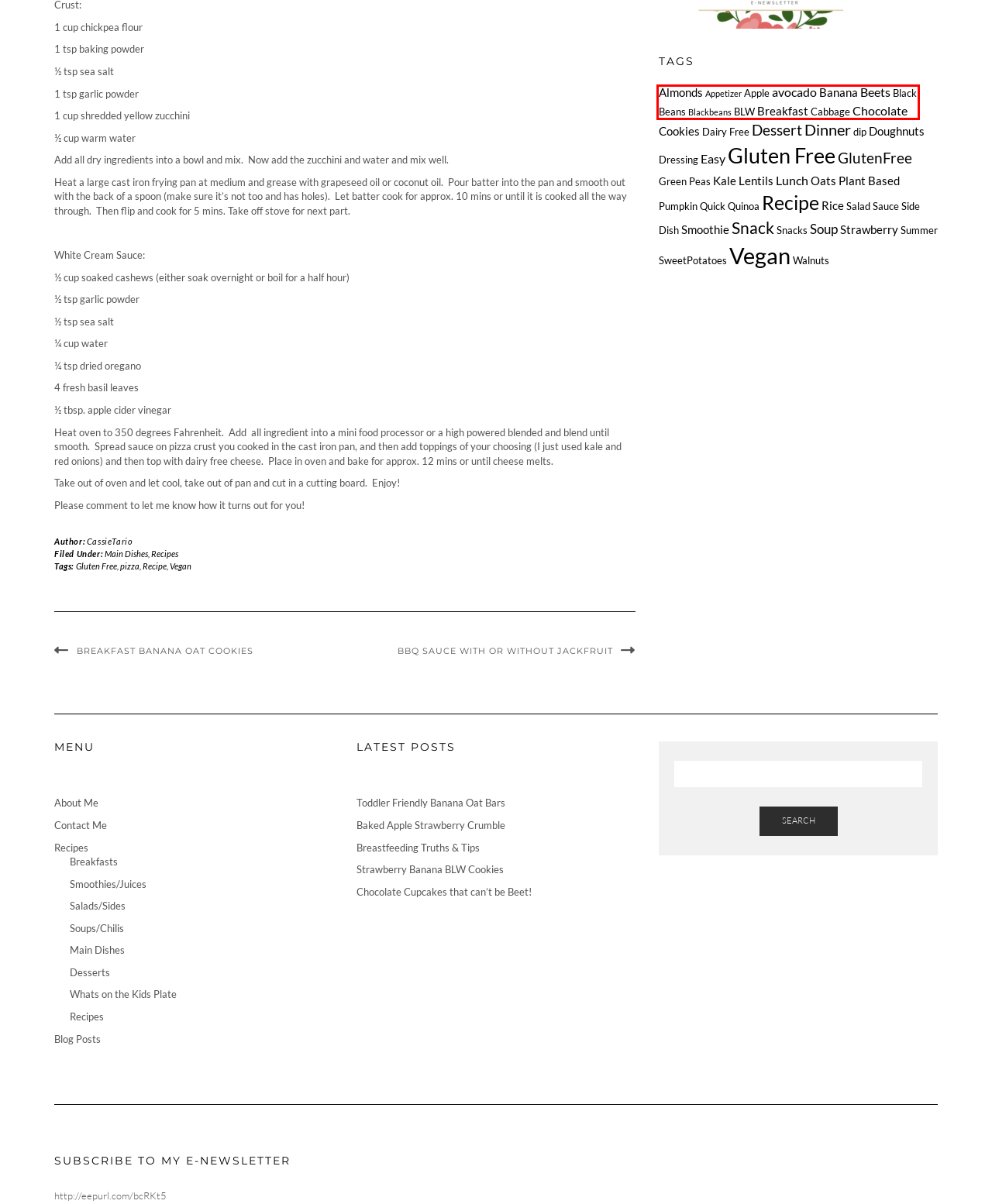You have a screenshot of a webpage with a red bounding box around an element. Identify the webpage description that best fits the new page that appears after clicking the selected element in the red bounding box. Here are the candidates:
A. Sauce – Cassie-Lee Tario
B. Black Beans – Cassie-Lee Tario
C. Strawberry – Cassie-Lee Tario
D. Lunch – Cassie-Lee Tario
E. Quinoa – Cassie-Lee Tario
F. Cookies – Cassie-Lee Tario
G. Recipe – Cassie-Lee Tario
H. Dessert – Cassie-Lee Tario

B